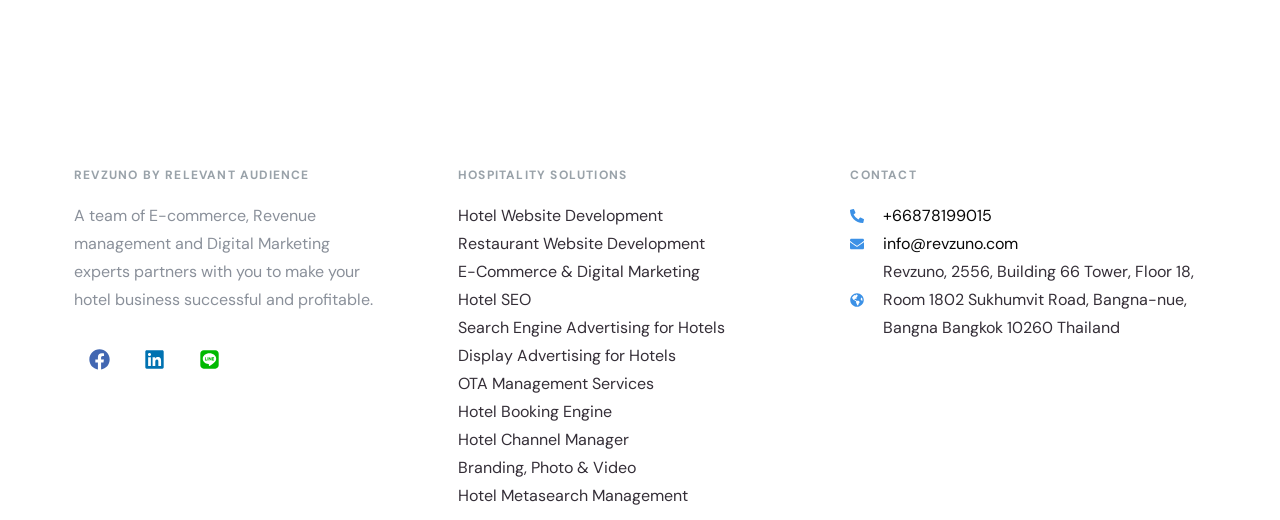Please study the image and answer the question comprehensively:
What is the address of Revzuno?

The address of Revzuno is 2556, Building 66 Tower, Floor 18, Room 1802 Sukhumvit Road, Bangna-nue, Bangna Bangkok 10260 Thailand, as mentioned in the 'CONTACT' section at the bottom of the webpage.